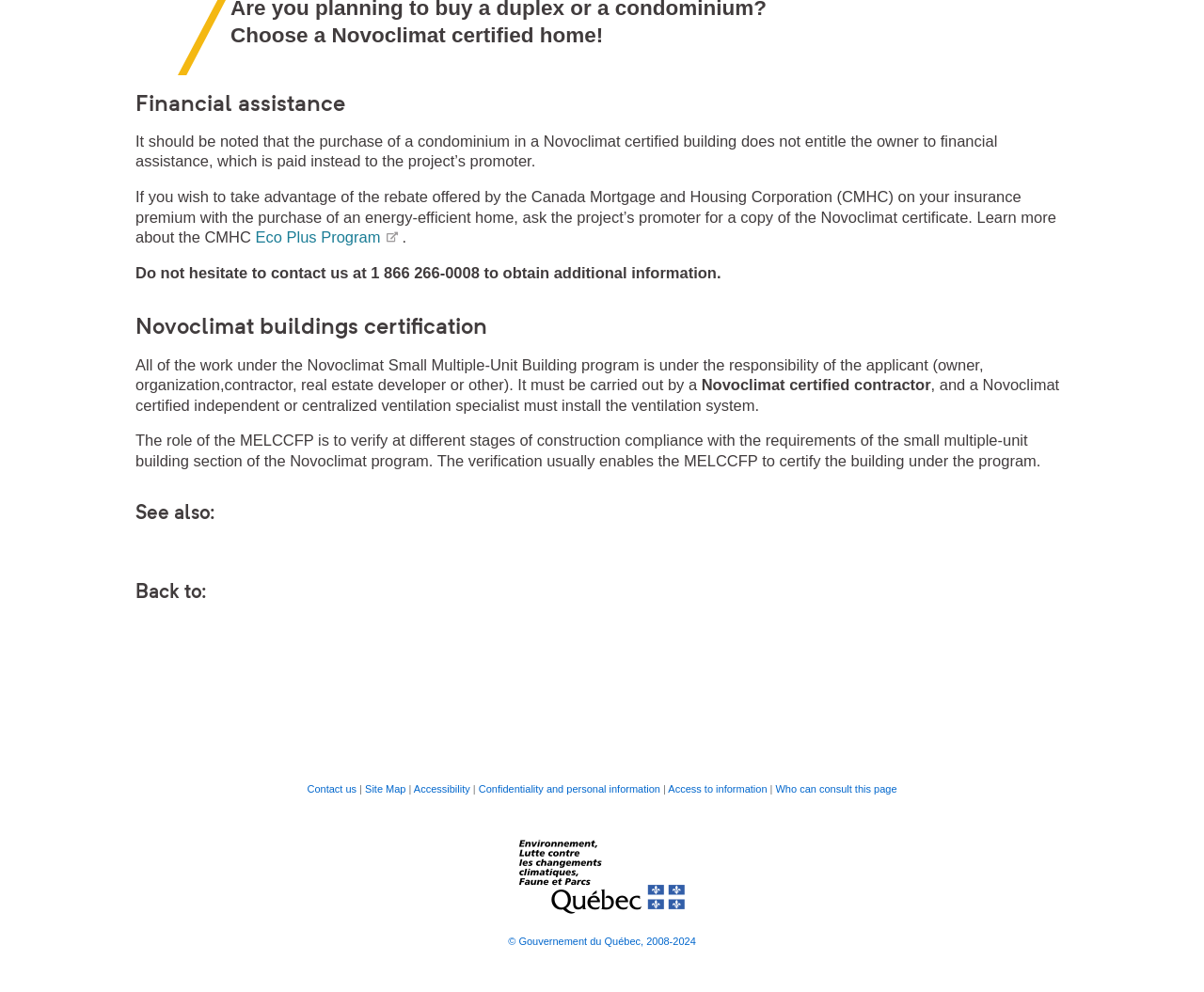Can you find the bounding box coordinates for the element to click on to achieve the instruction: "Read about us"?

None